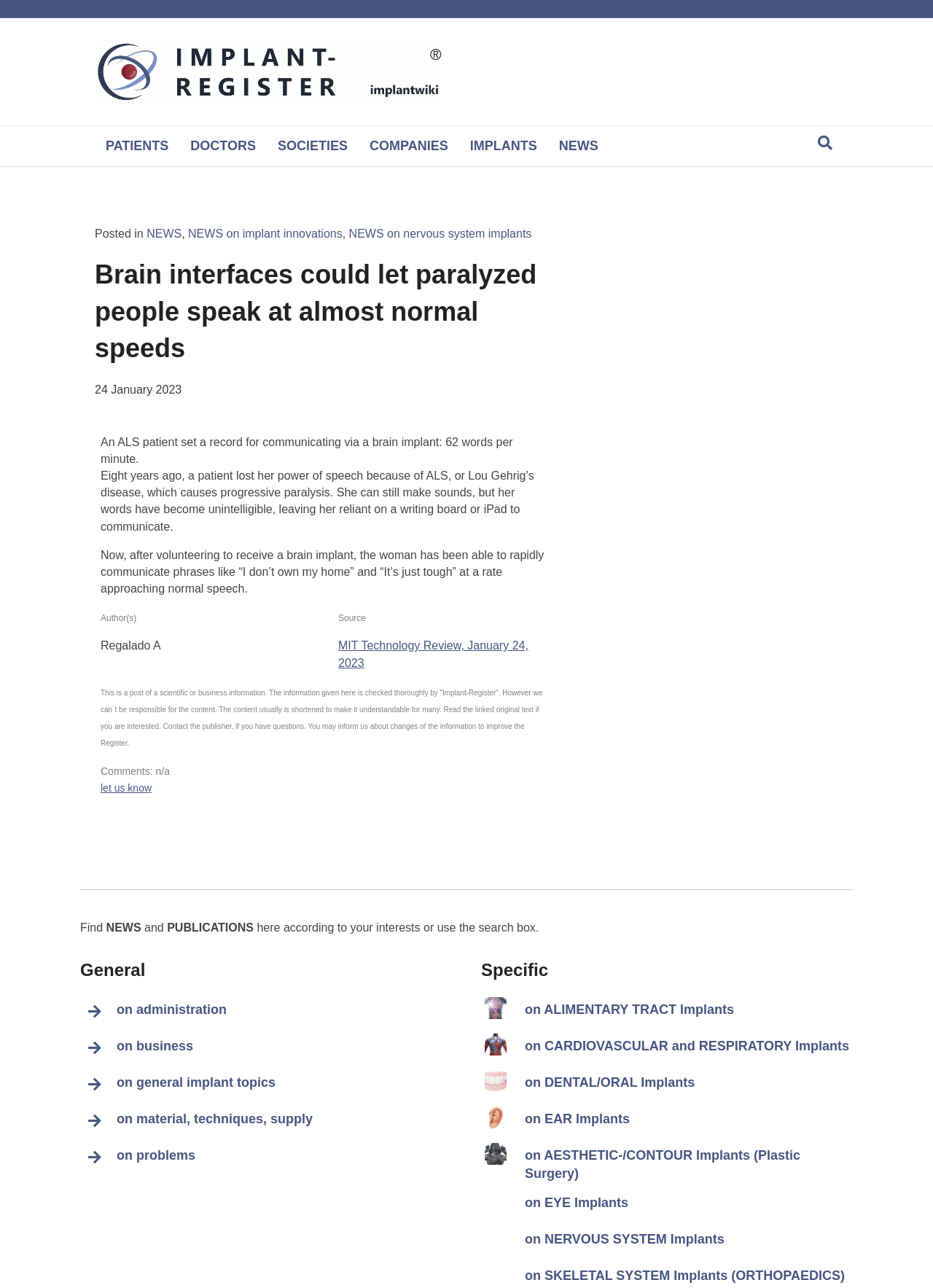Produce an extensive caption that describes everything on the webpage.

The webpage is about brain interfaces and their potential to enable paralyzed people to speak at almost normal speeds. At the top, there is a header menu with links to different sections, including "PATIENTS", "DOCTORS", "SOCIETIES", "COMPANIES", "IMPLANTS", and "NEWS". Below the header menu, there is a search bar and a link to "THE IMPLANT REGISTER".

The main content of the page is an article about a brain implant that has enabled an ALS patient to communicate rapidly. The article is divided into several sections, including a heading, a date, and several paragraphs of text. The text describes the patient's experience with the brain implant and how it has improved their ability to communicate.

To the right of the article, there are several links to related news articles and publications. Below the article, there are several sections with headings, including "General", "Specific", and others. These sections contain links to various topics related to implants, such as "on administration", "on business", and "on material, techniques, supply". There are also links to specific types of implants, such as "on ALIMENTARY TRACT Implants", "on CARDIOVASCULAR and RESPIRATORY Implants", and others.

At the bottom of the page, there are several links to additional resources and information. Overall, the webpage appears to be a news article or blog post about brain interfaces and their potential applications, with links to related information and resources.